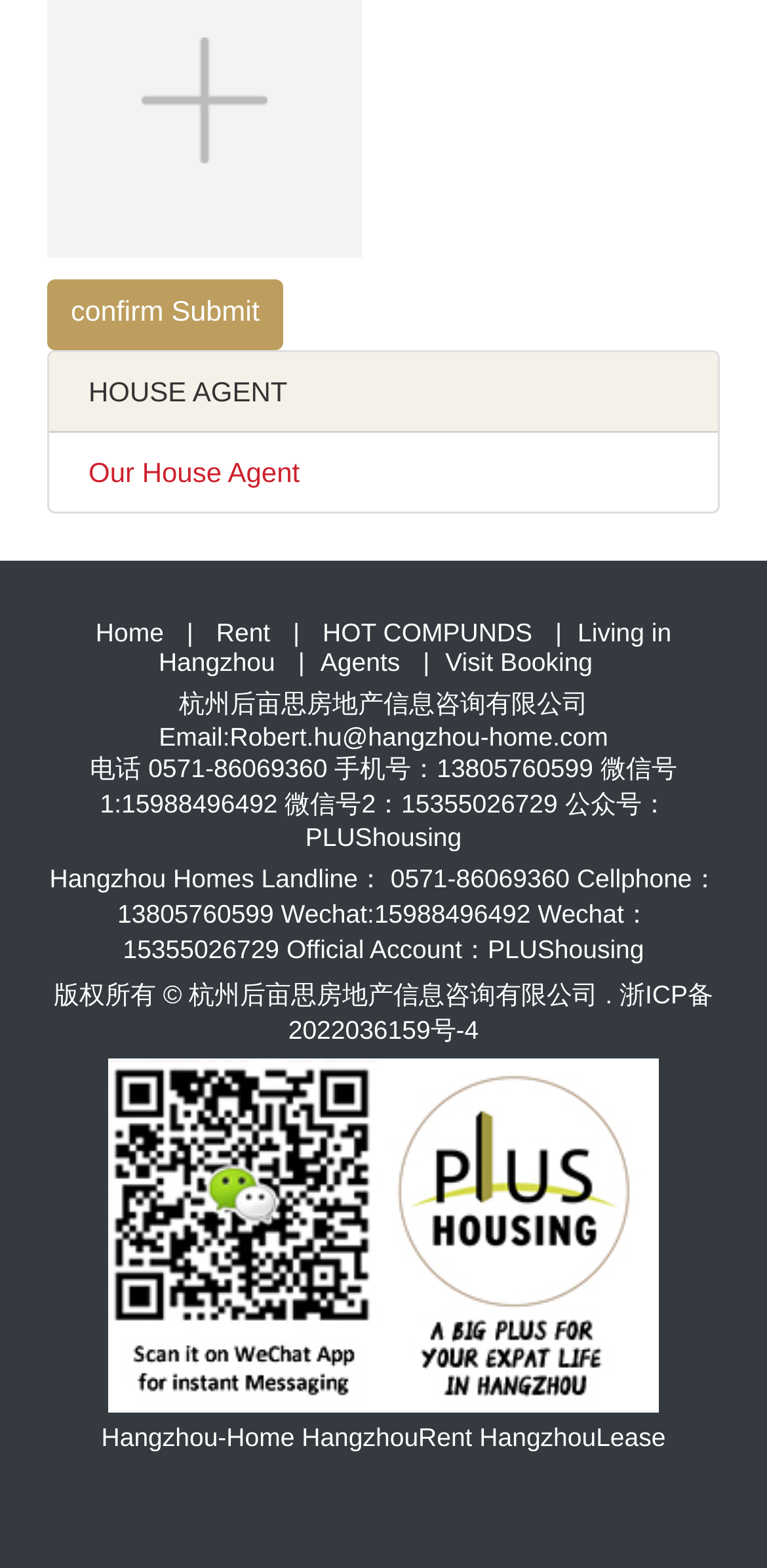Identify the bounding box coordinates of the specific part of the webpage to click to complete this instruction: "Click on 'Home'".

[0.125, 0.393, 0.234, 0.412]